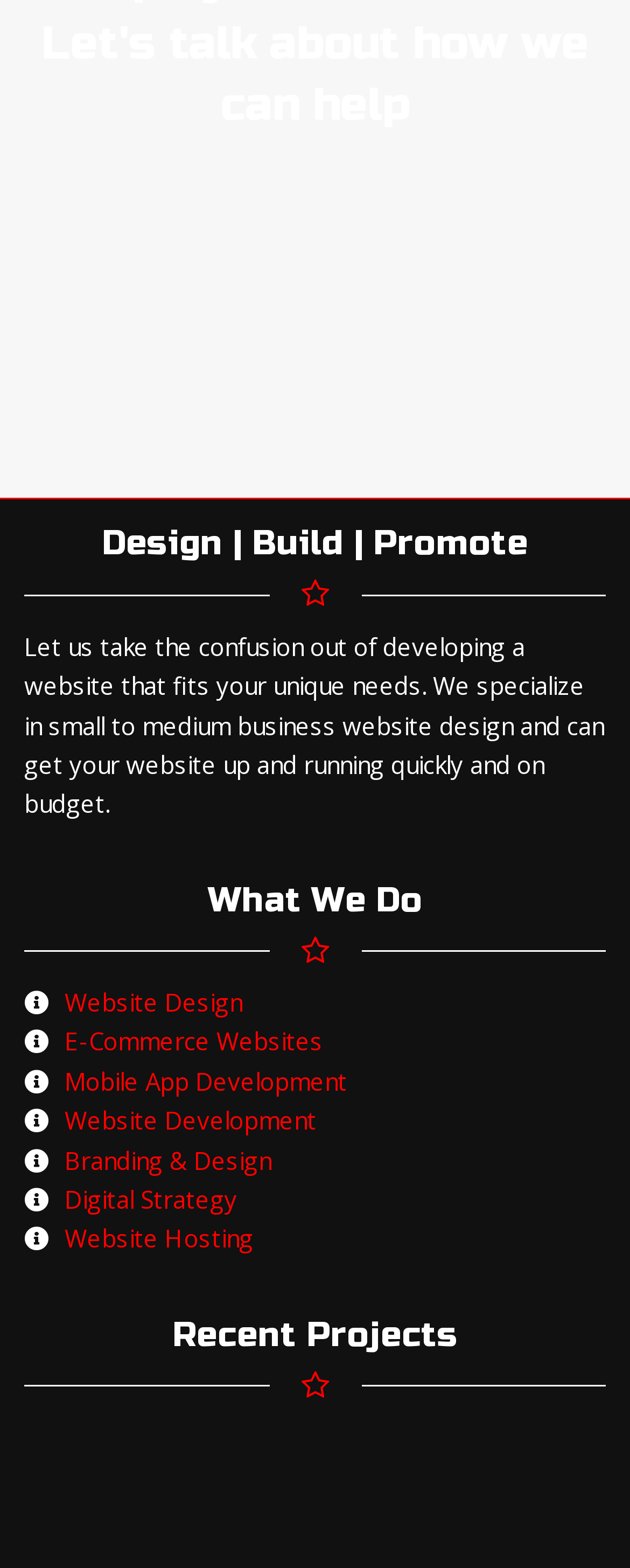Please find the bounding box coordinates of the clickable region needed to complete the following instruction: "Explore e-commerce website services". The bounding box coordinates must consist of four float numbers between 0 and 1, i.e., [left, top, right, bottom].

[0.103, 0.654, 0.513, 0.674]